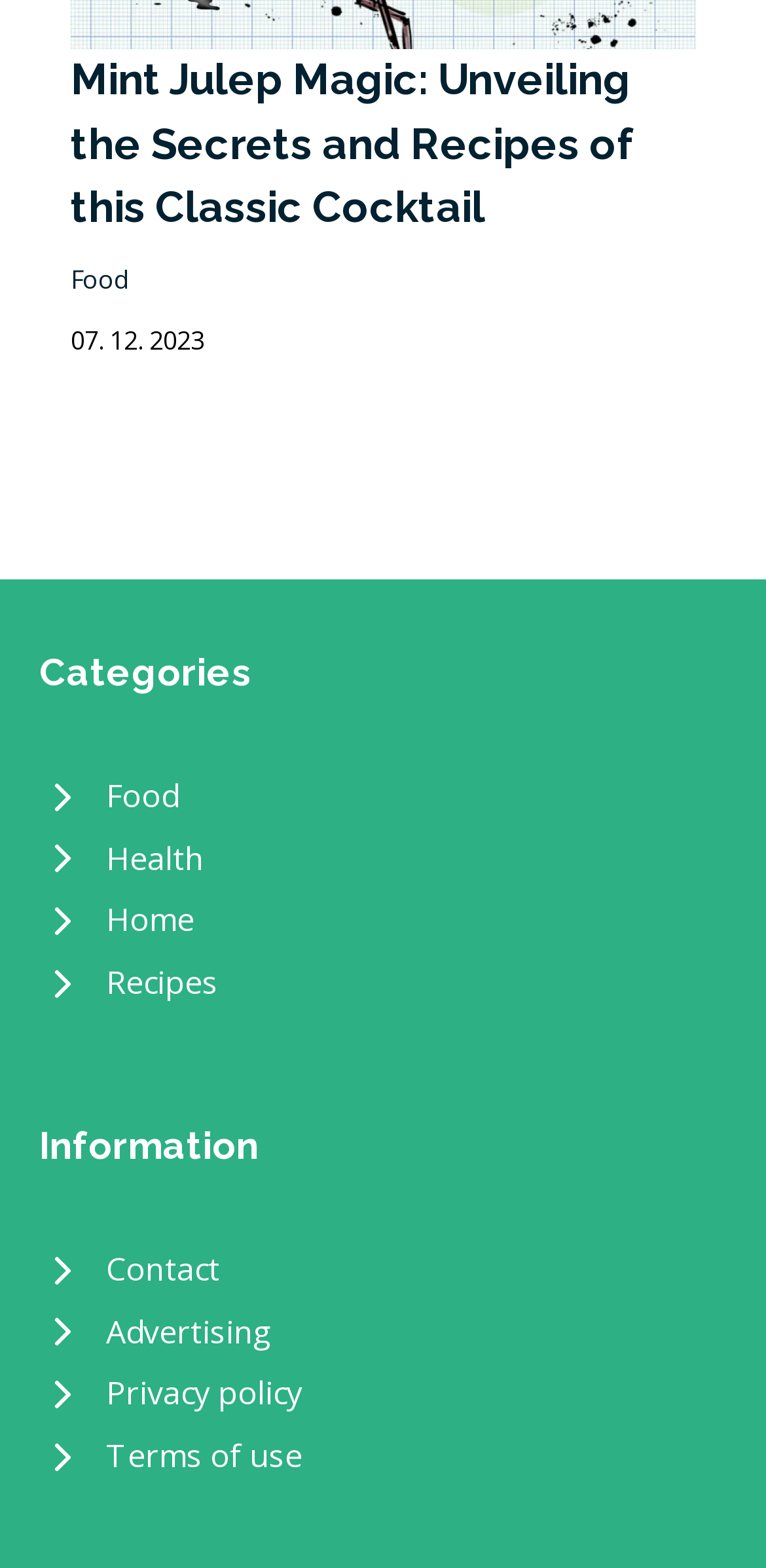Please specify the bounding box coordinates of the element that should be clicked to execute the given instruction: 'learn about Climate Chaos'. Ensure the coordinates are four float numbers between 0 and 1, expressed as [left, top, right, bottom].

None